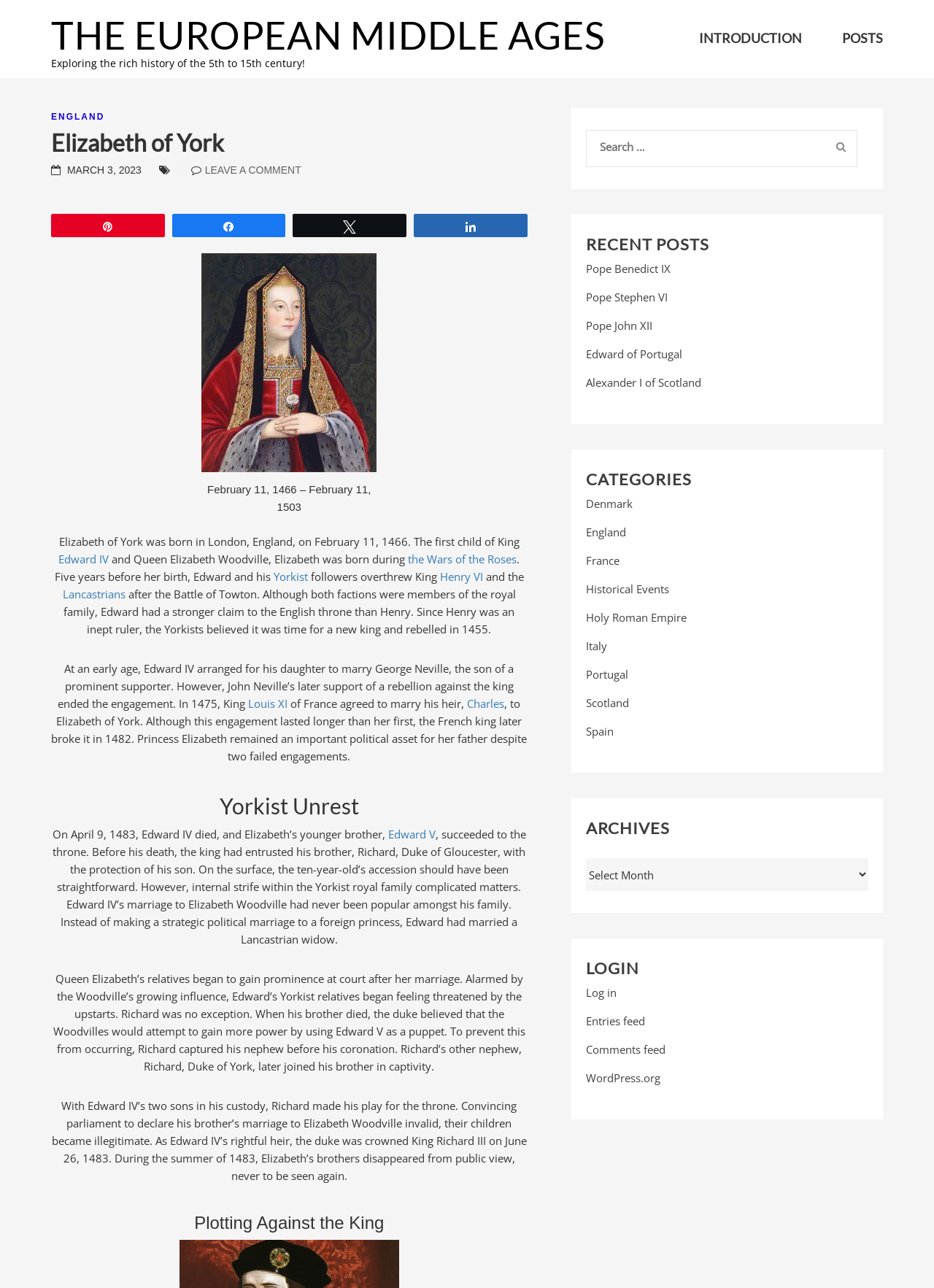What is the name of the queen mentioned in the article?
Refer to the image and offer an in-depth and detailed answer to the question.

I found the answer by looking at the heading 'Elizabeth of York' and the surrounding text, which indicates that the article is about her life and history.